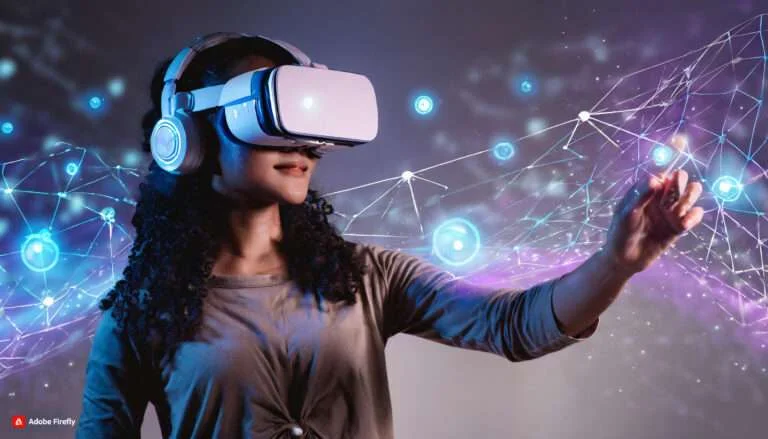Use a single word or phrase to answer the following:
What is the background of the image?

Gradient of colors